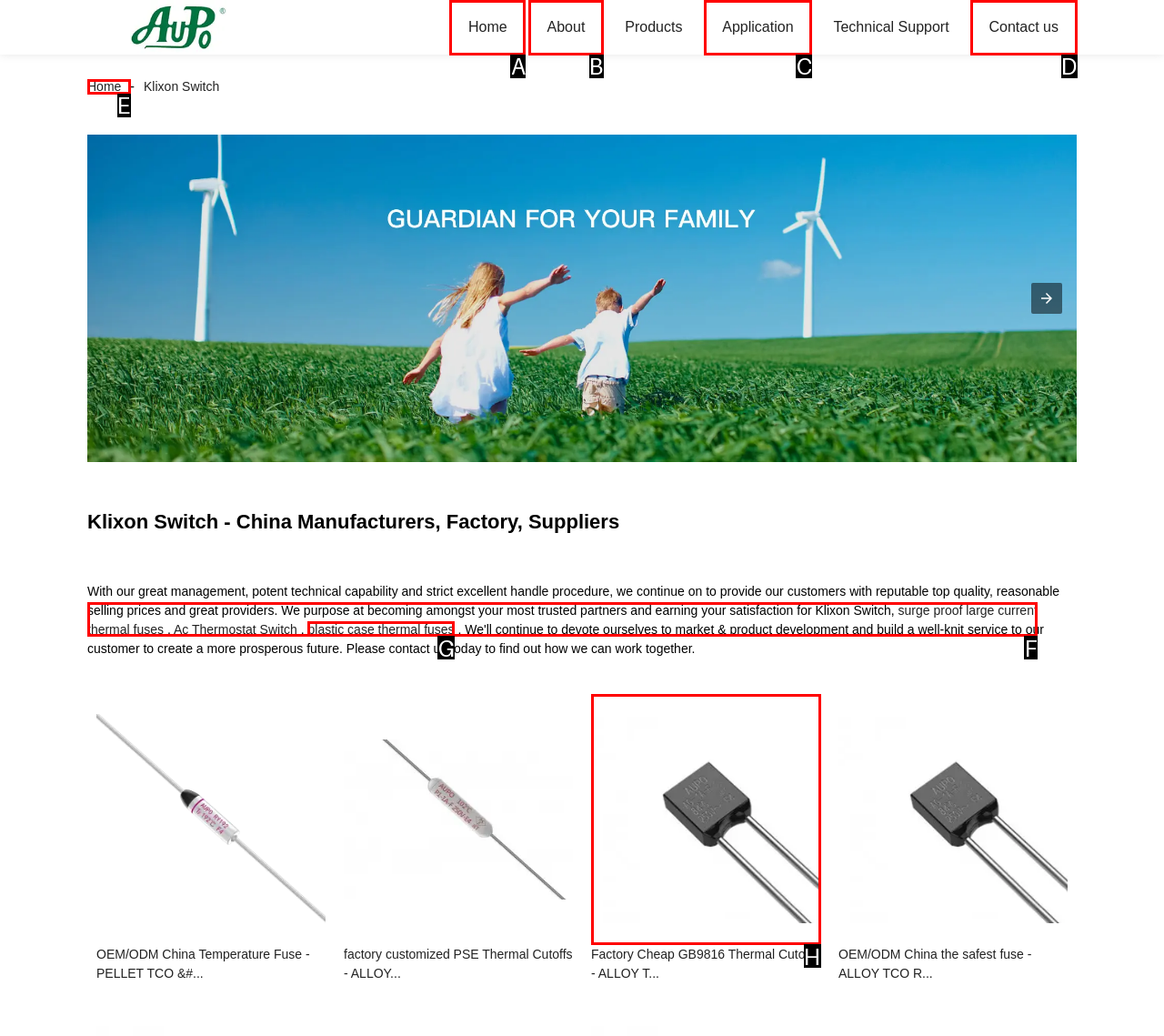Find the HTML element that matches the description: Home. Answer using the letter of the best match from the available choices.

E